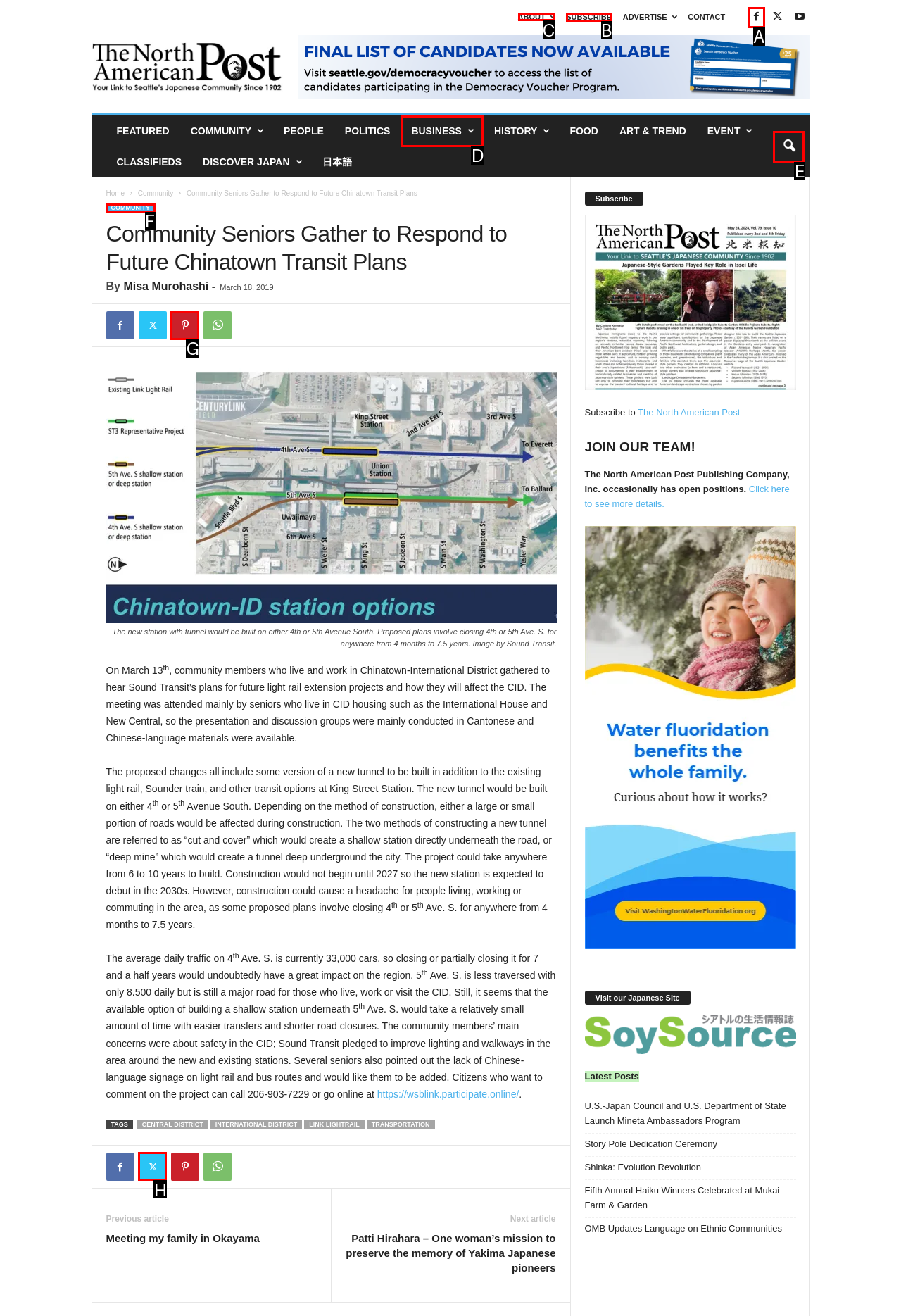Choose the letter of the element that should be clicked to complete the task: Click the 'ABOUT' link
Answer with the letter from the possible choices.

C